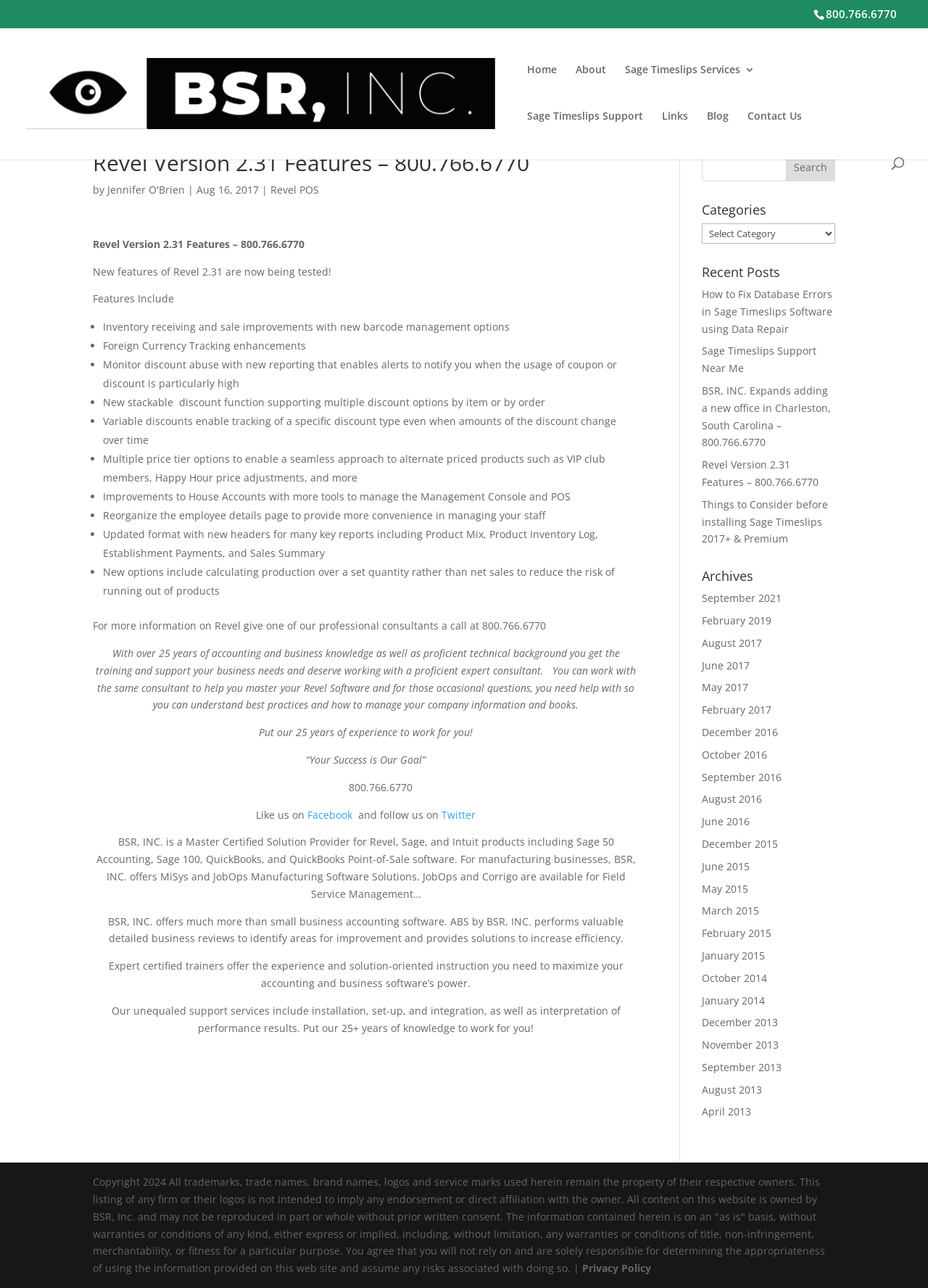Find the main header of the webpage and produce its text content.

Revel Version 2.31 Features – 800.766.6770